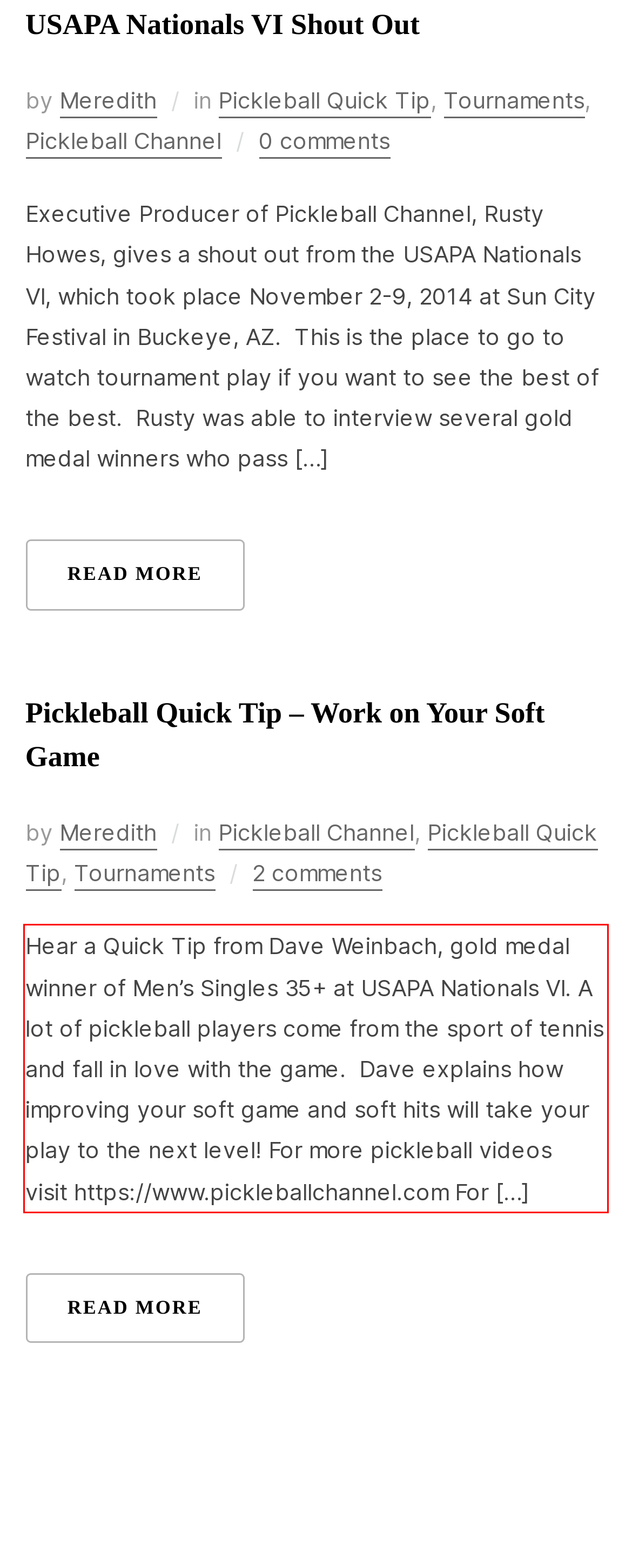Look at the webpage screenshot and recognize the text inside the red bounding box.

Hear a Quick Tip from Dave Weinbach, gold medal winner of Men’s Singles 35+ at USAPA Nationals VI. A lot of pickleball players come from the sport of tennis and fall in love with the game. Dave explains how improving your soft game and soft hits will take your play to the next level! For more pickleball videos visit https://www.pickleballchannel.com For […]